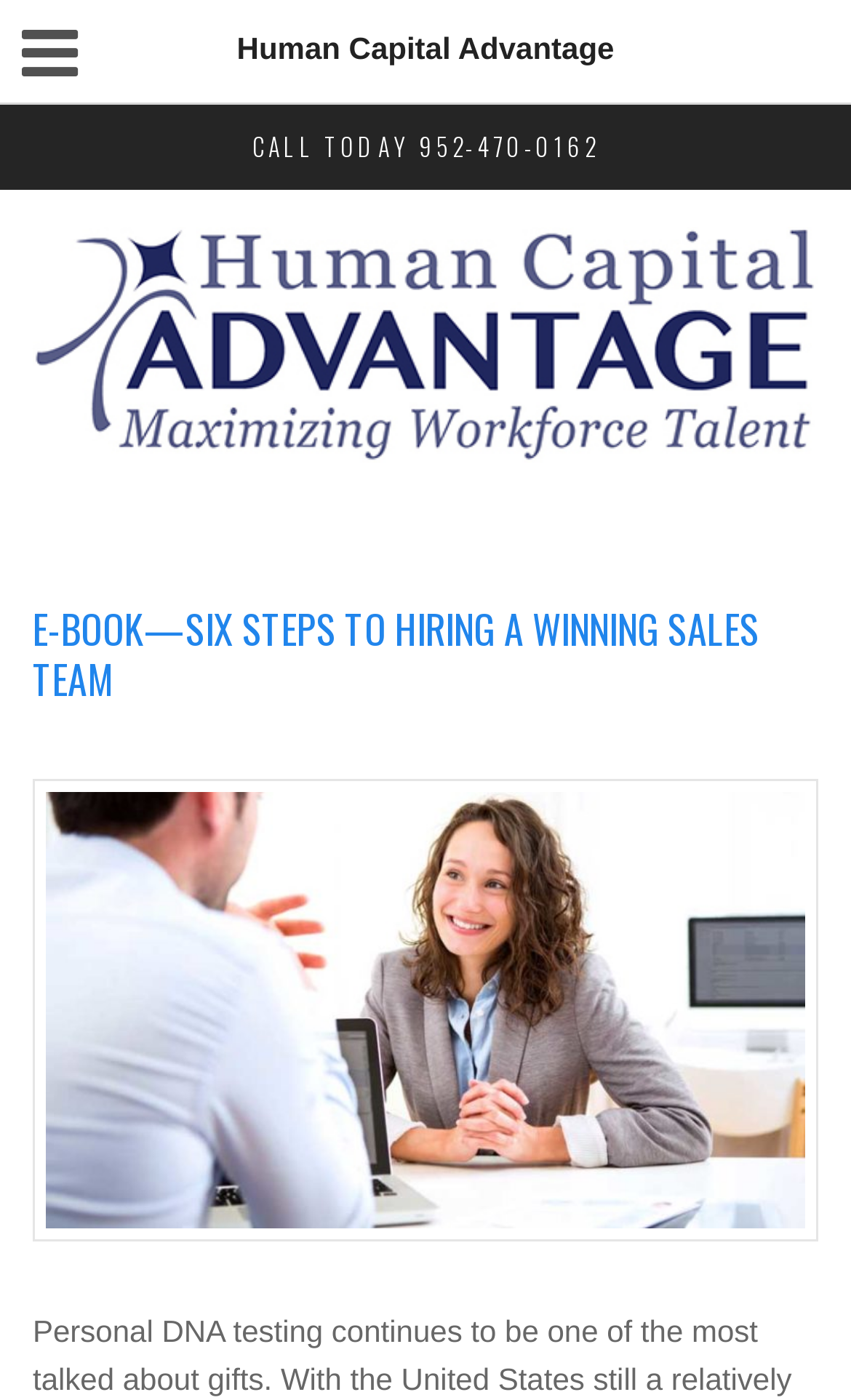Determine the bounding box coordinates for the UI element matching this description: "alt="Human Capital Advantage"".

[0.038, 0.204, 0.962, 0.274]